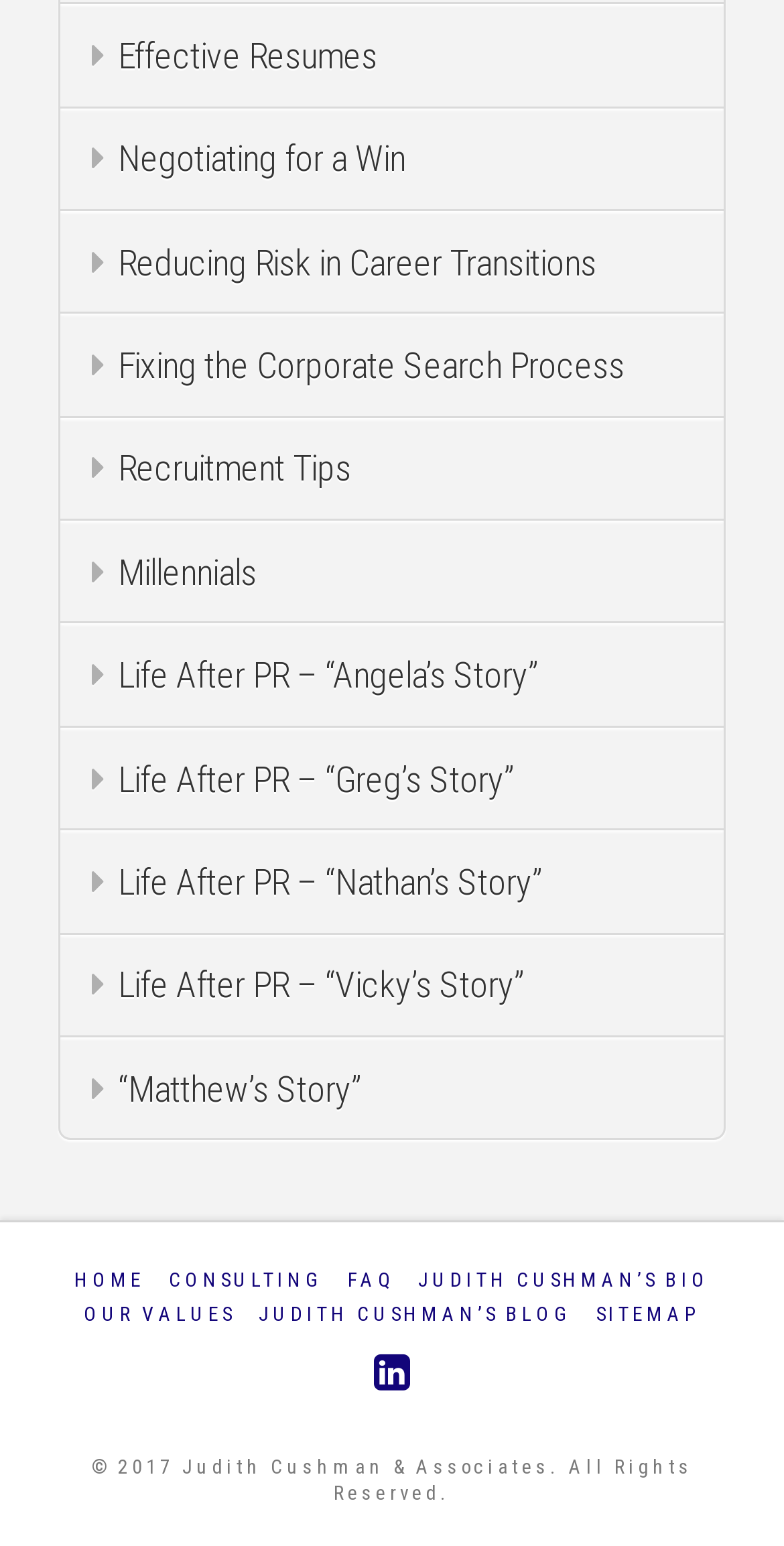Who is the author of the blog on this website?
Refer to the image and provide a detailed answer to the question.

The link 'JUDITH CUSHMAN’S BLOG' suggests that Judith Cushman is the author of the blog on this website.